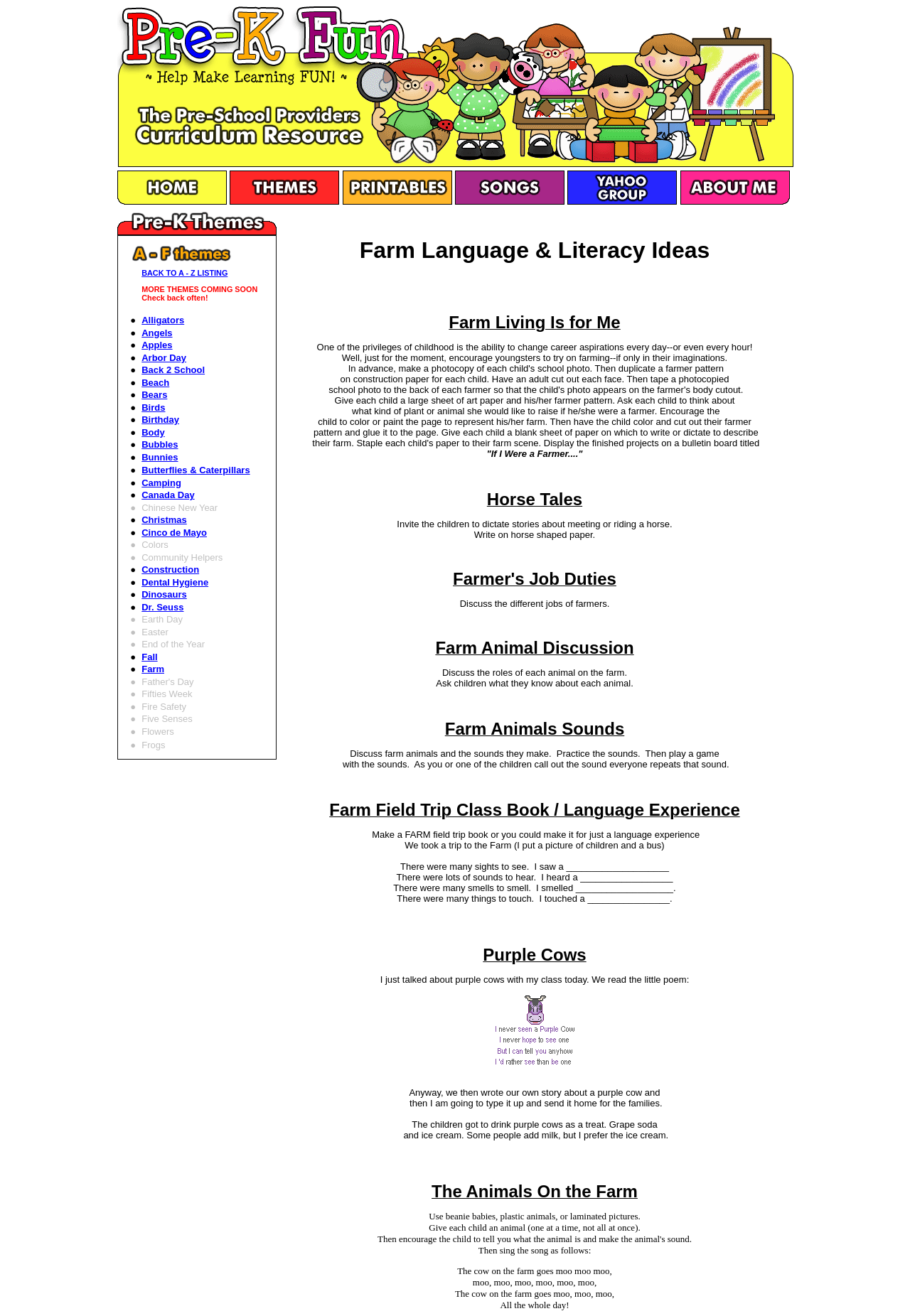Determine the bounding box coordinates of the clickable element to complete this instruction: "Check the theme about Beach.". Provide the coordinates in the format of four float numbers between 0 and 1, [left, top, right, bottom].

[0.156, 0.287, 0.186, 0.295]